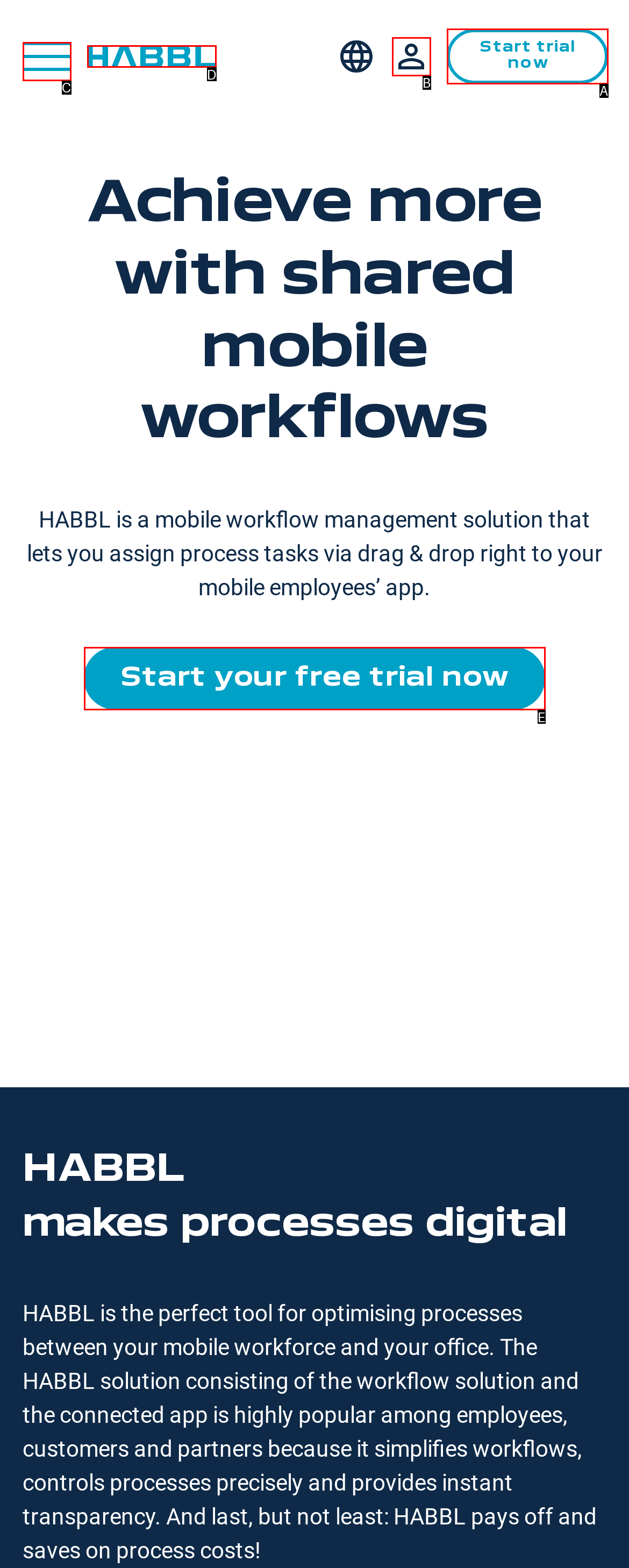Select the letter that aligns with the description: Start your free trial now. Answer with the letter of the selected option directly.

E